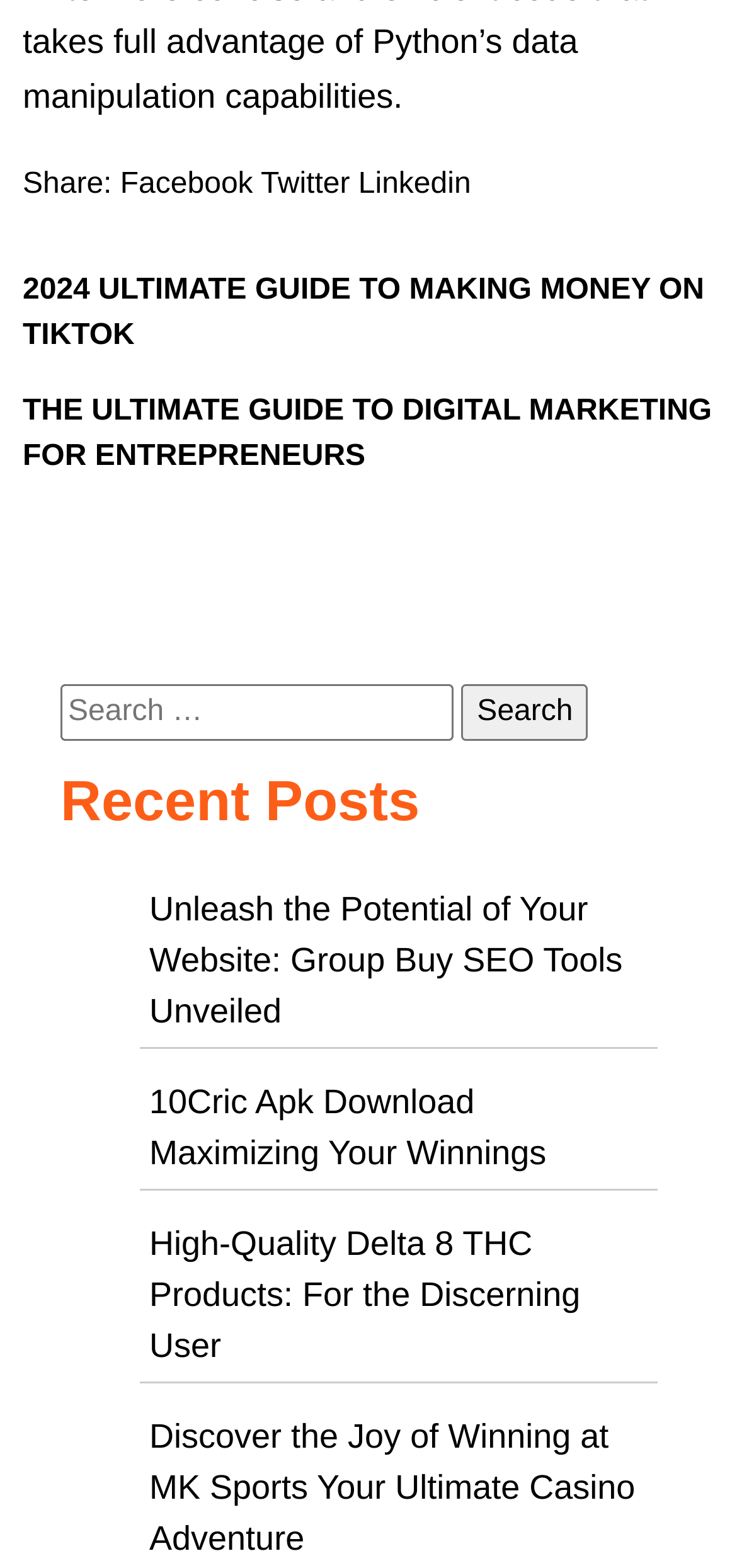Please identify the bounding box coordinates of the element's region that should be clicked to execute the following instruction: "Share on Facebook". The bounding box coordinates must be four float numbers between 0 and 1, i.e., [left, top, right, bottom].

[0.163, 0.107, 0.343, 0.128]